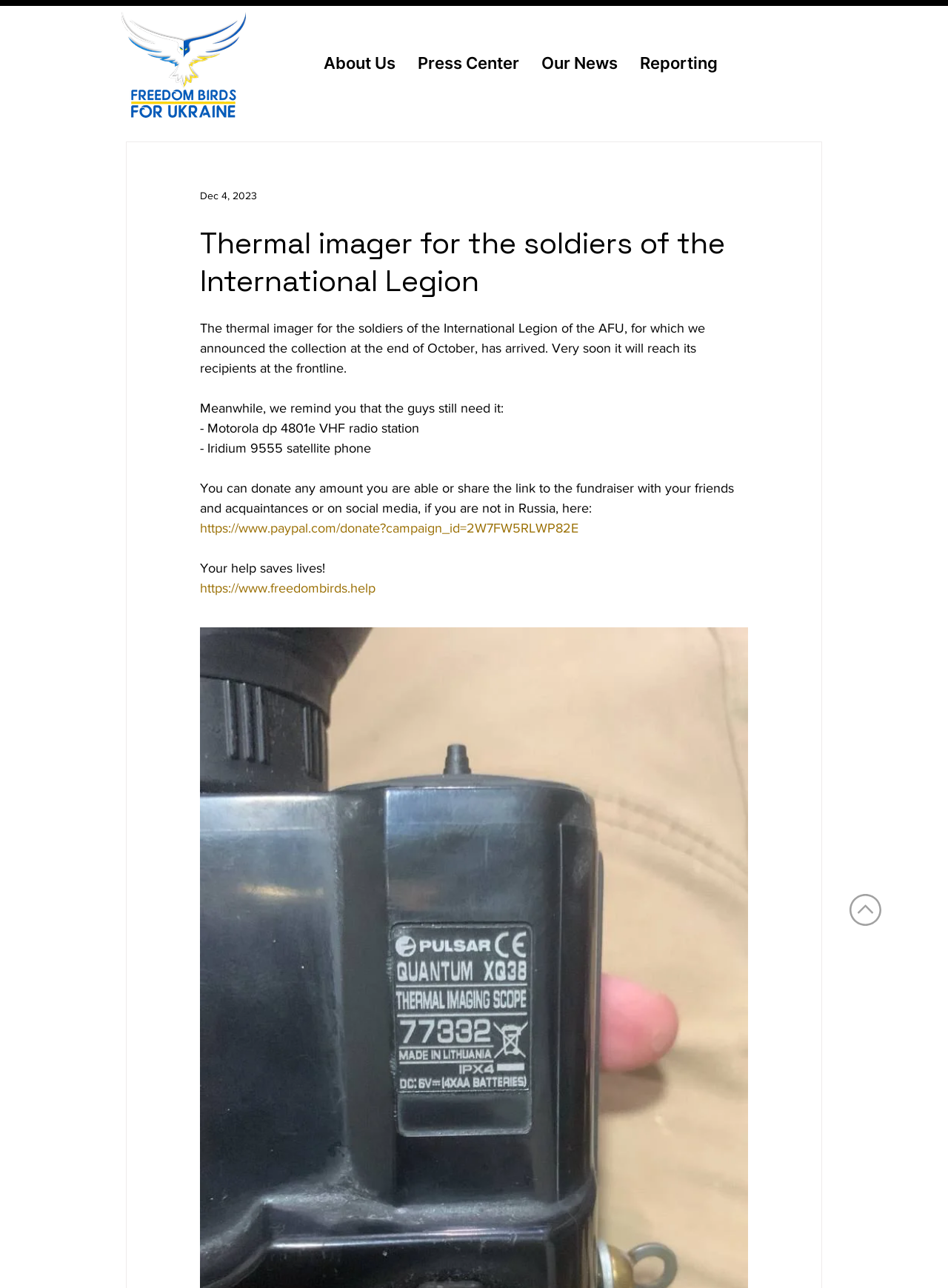Identify and provide the bounding box for the element described by: "About Us".

[0.33, 0.035, 0.429, 0.063]